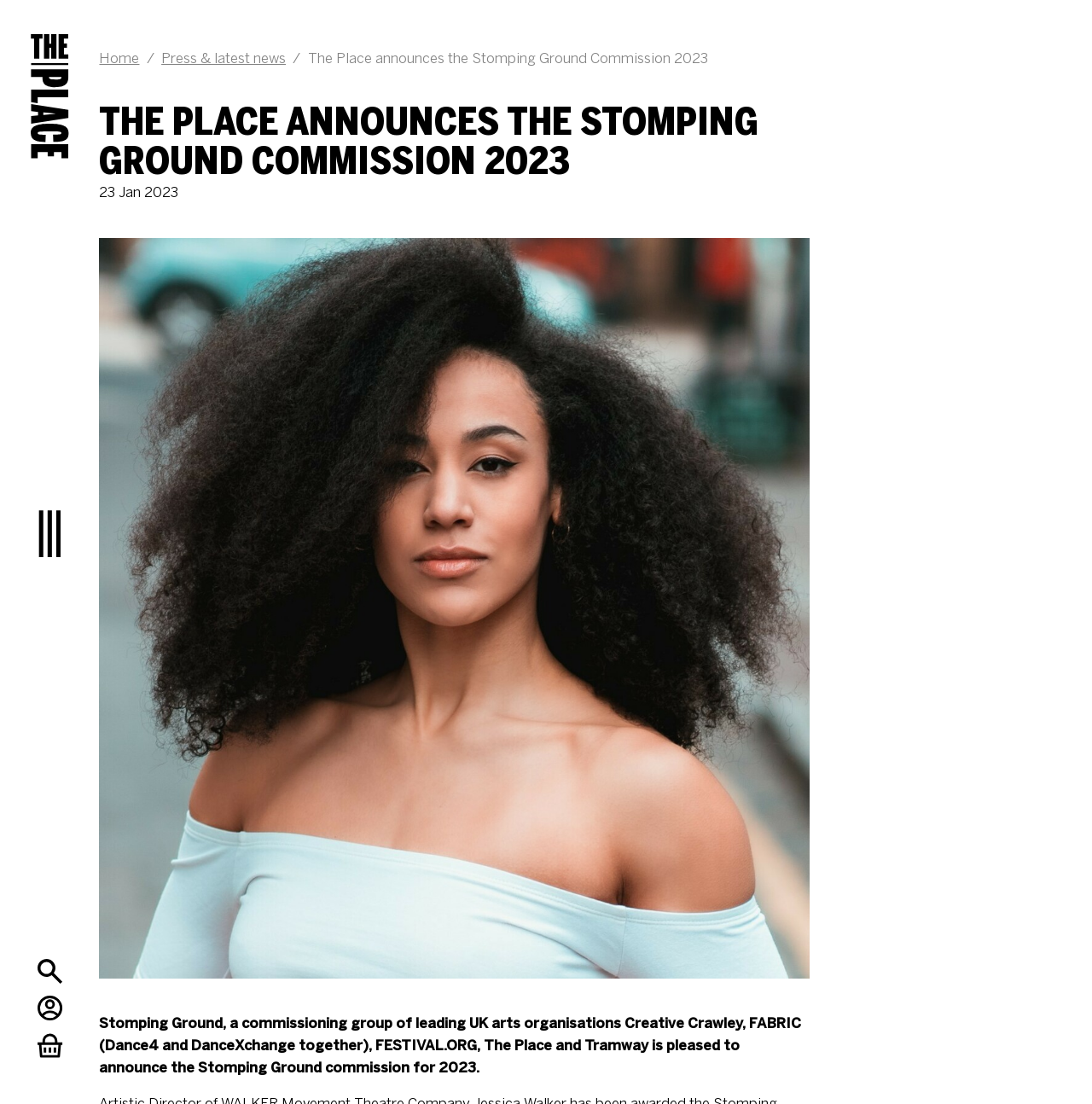Please give a short response to the question using one word or a phrase:
How many links are in the navigation section?

3